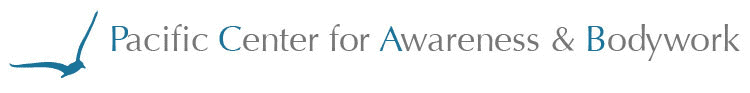Produce a meticulous caption for the image.

The image features the logo of the Pacific Center for Awareness & Bodywork, prominently displayed at the top of the webpage. The design elements include a stylized bird in flight, symbolizing freedom and holistic well-being, along with the center's name presented in a modern and inviting font. The words "Pacific Center for" are in a soft, muted gray, while "Awareness" is highlighted in a vibrant blue, and "& Bodywork" returns to the gray tone, creating a sense of balance and harmony. This logo embodies the center’s focus on holistic practices and emphasizes its mission to foster awareness and healing through bodywork therapies.